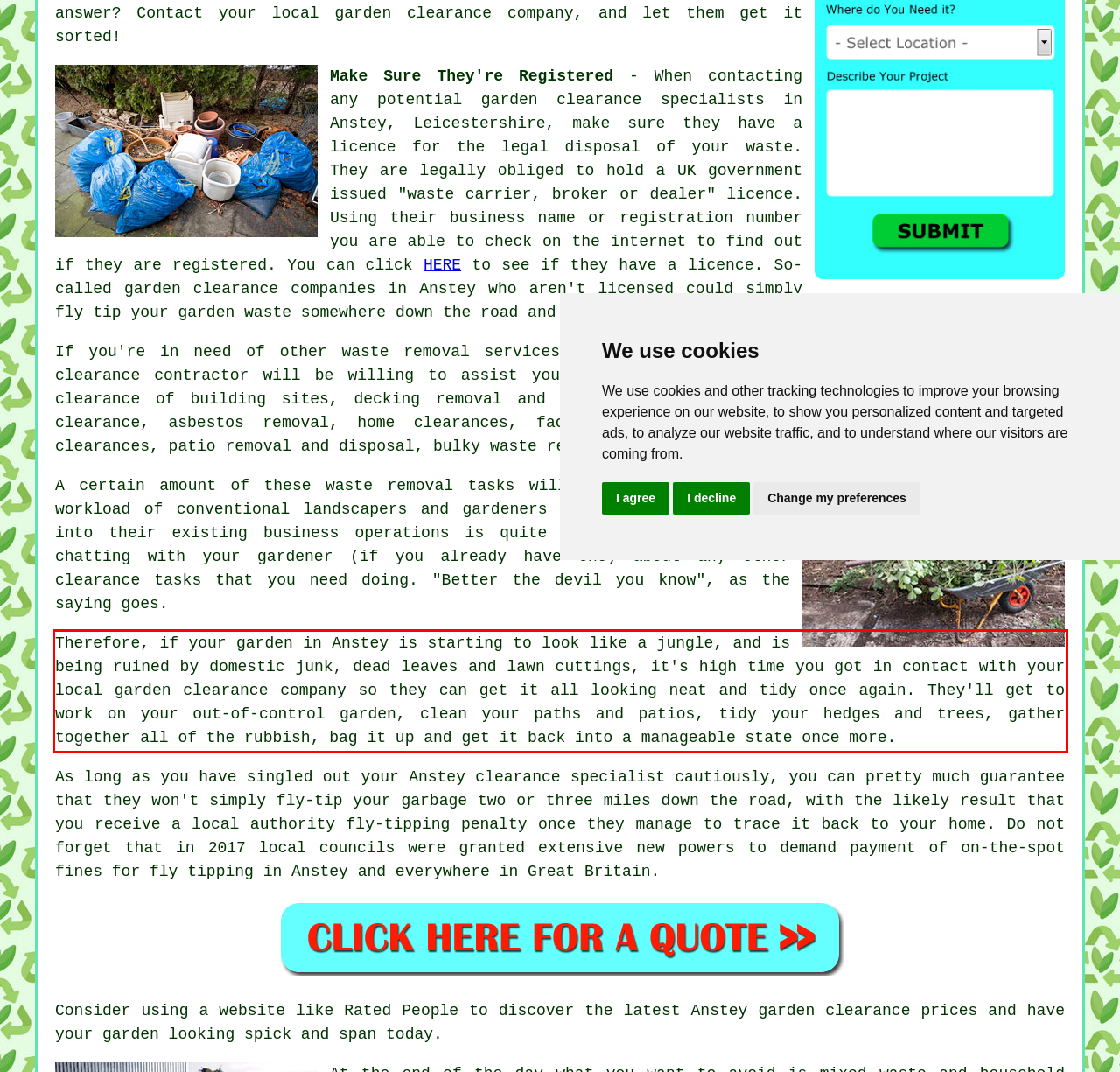View the screenshot of the webpage and identify the UI element surrounded by a red bounding box. Extract the text contained within this red bounding box.

Therefore, if your garden in Anstey is starting to look like a jungle, and is being ruined by domestic junk, dead leaves and lawn cuttings, it's high time you got in contact with your local garden clearance company so they can get it all looking neat and tidy once again. They'll get to work on your out-of-control garden, clean your paths and patios, tidy your hedges and trees, gather together all of the rubbish, bag it up and get it back into a manageable state once more.